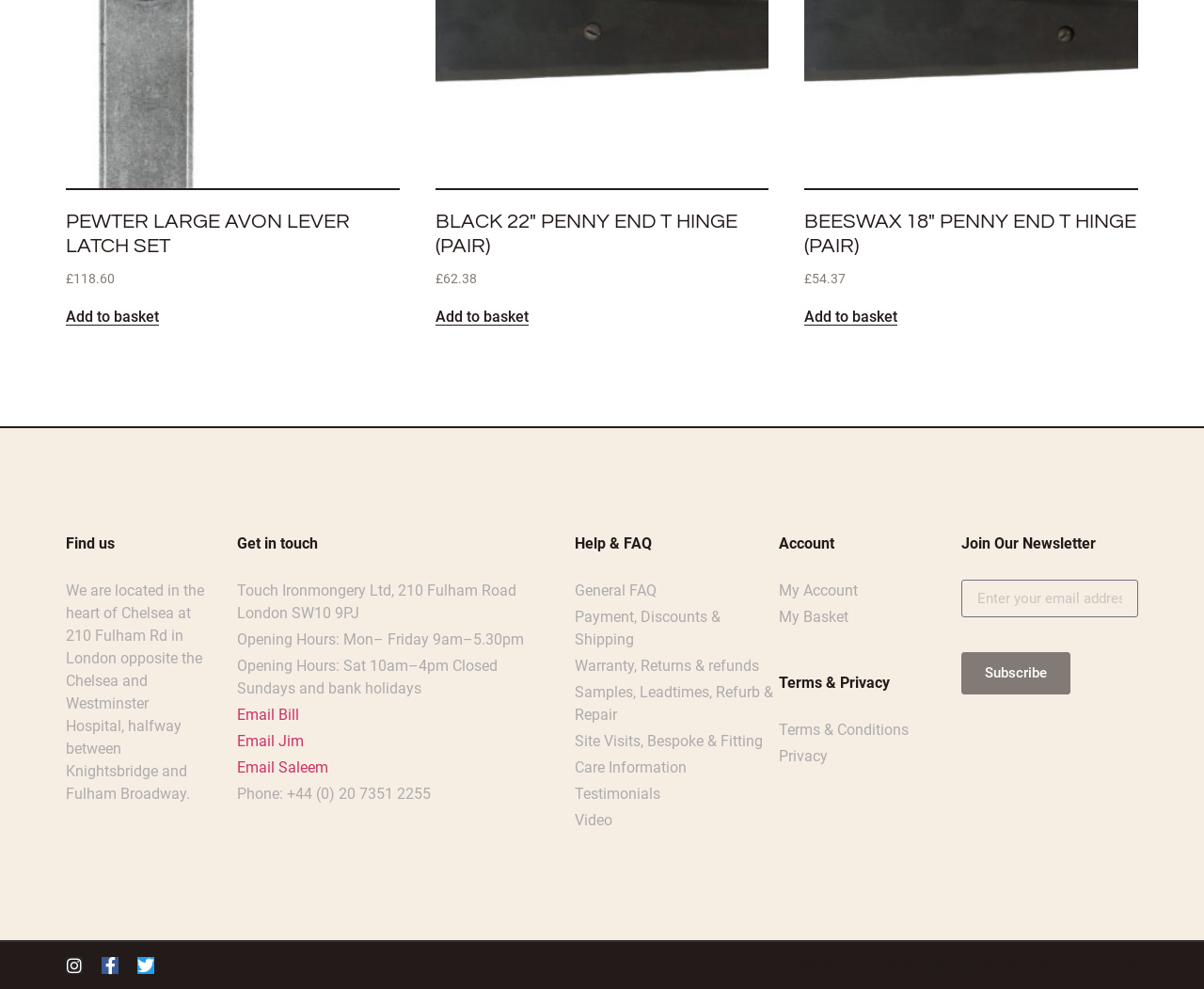Determine the bounding box for the described HTML element: "Samples, Leadtimes, Refurb & Repair". Ensure the coordinates are four float numbers between 0 and 1 in the format [left, top, right, bottom].

[0.478, 0.689, 0.647, 0.735]